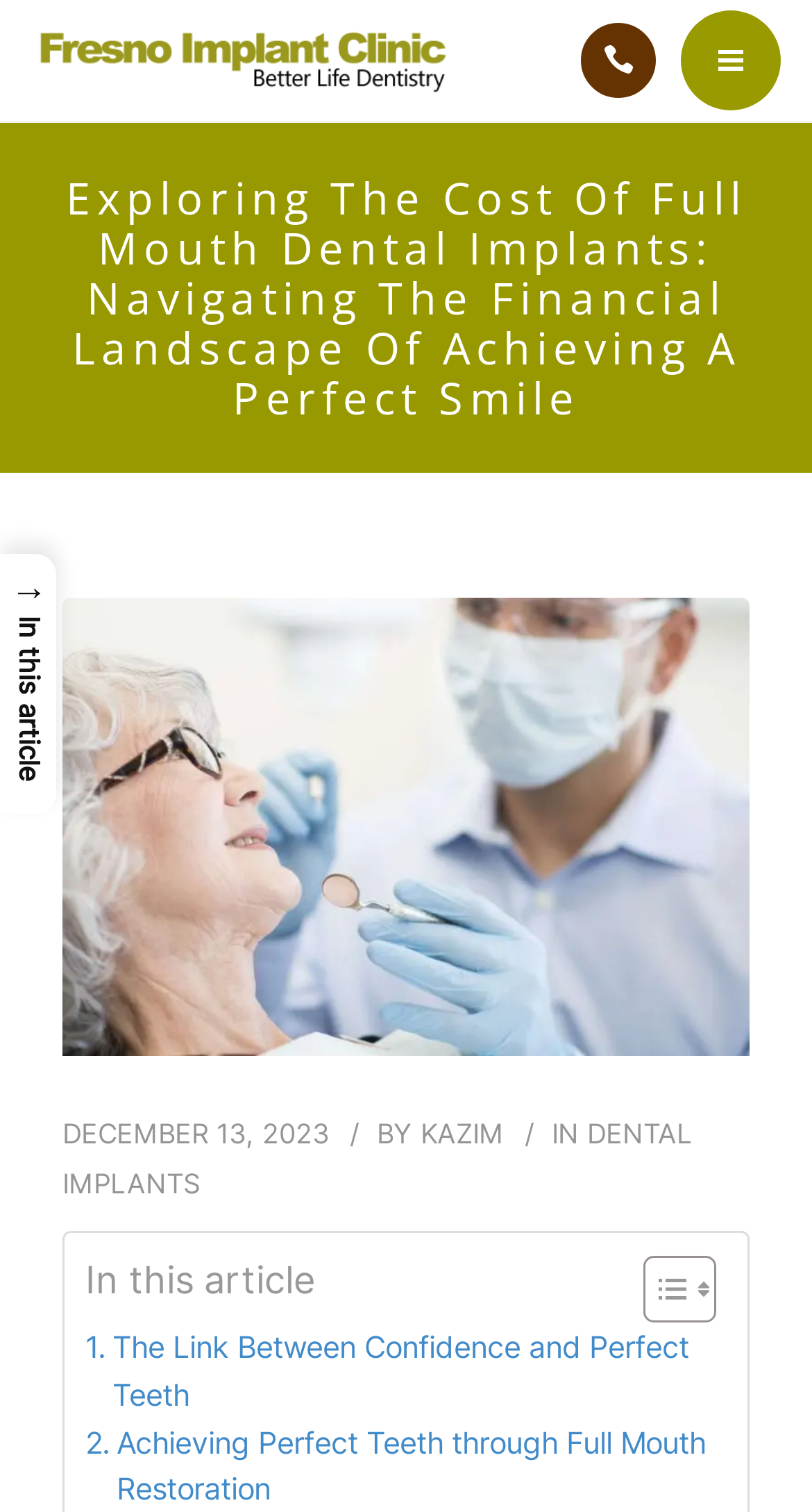Find the bounding box coordinates of the clickable element required to execute the following instruction: "Get a FREE CONSULTATION". Provide the coordinates as four float numbers between 0 and 1, i.e., [left, top, right, bottom].

[0.113, 0.242, 0.631, 0.309]